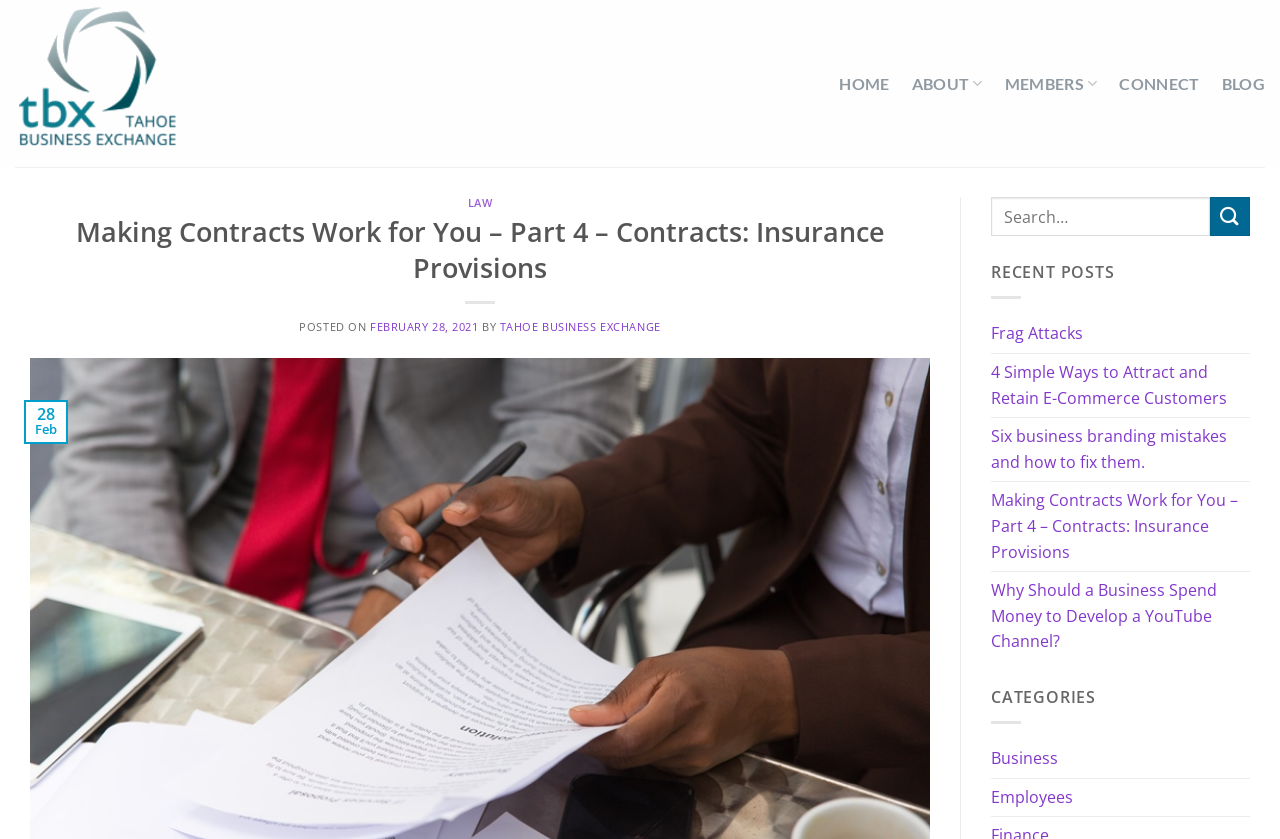Locate the bounding box coordinates of the element to click to perform the following action: 'Click on the HOME link'. The coordinates should be given as four float values between 0 and 1, in the form of [left, top, right, bottom].

[0.656, 0.072, 0.695, 0.127]